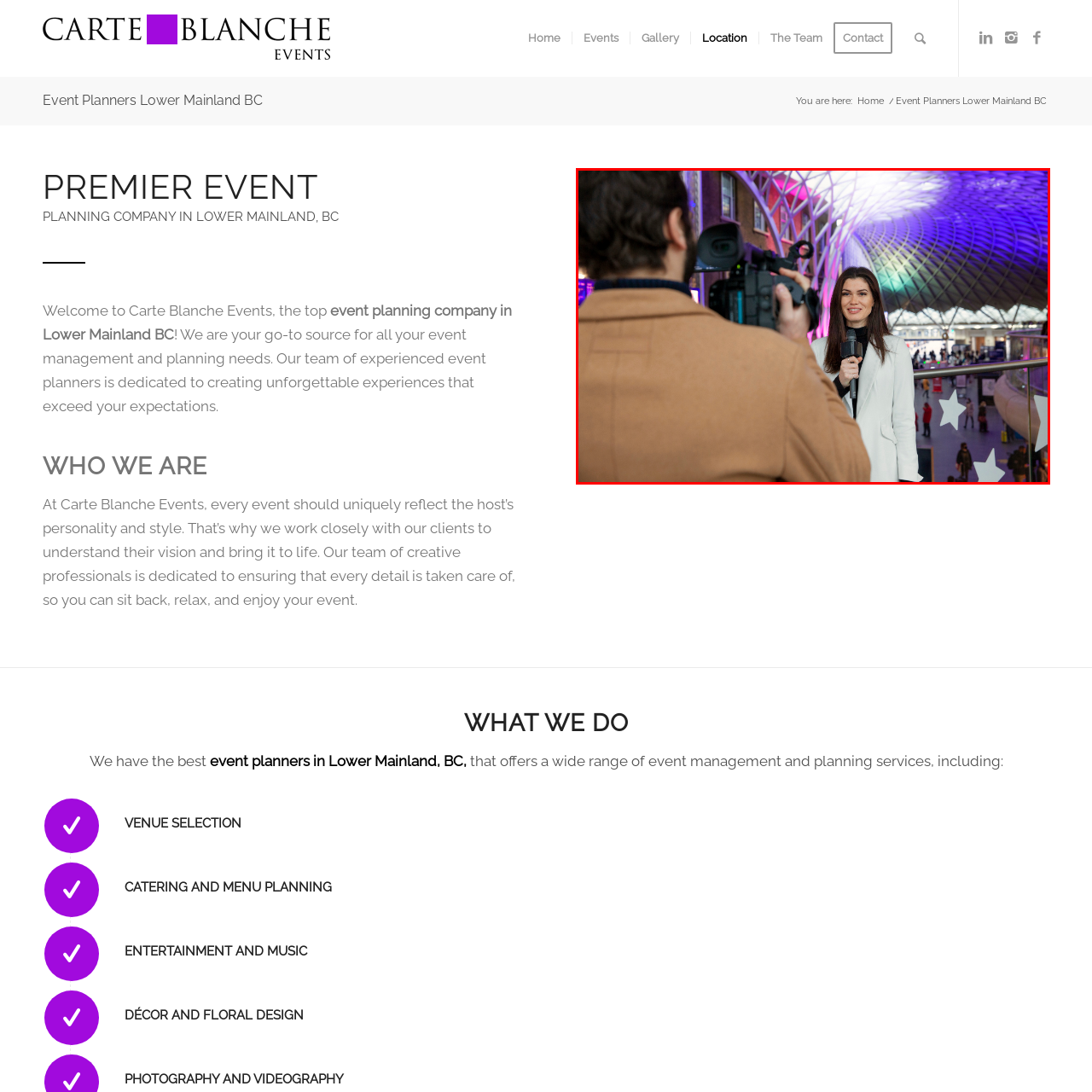What is the atmosphere of the event?
Check the image inside the red bounding box and provide your answer in a single word or short phrase.

Lively